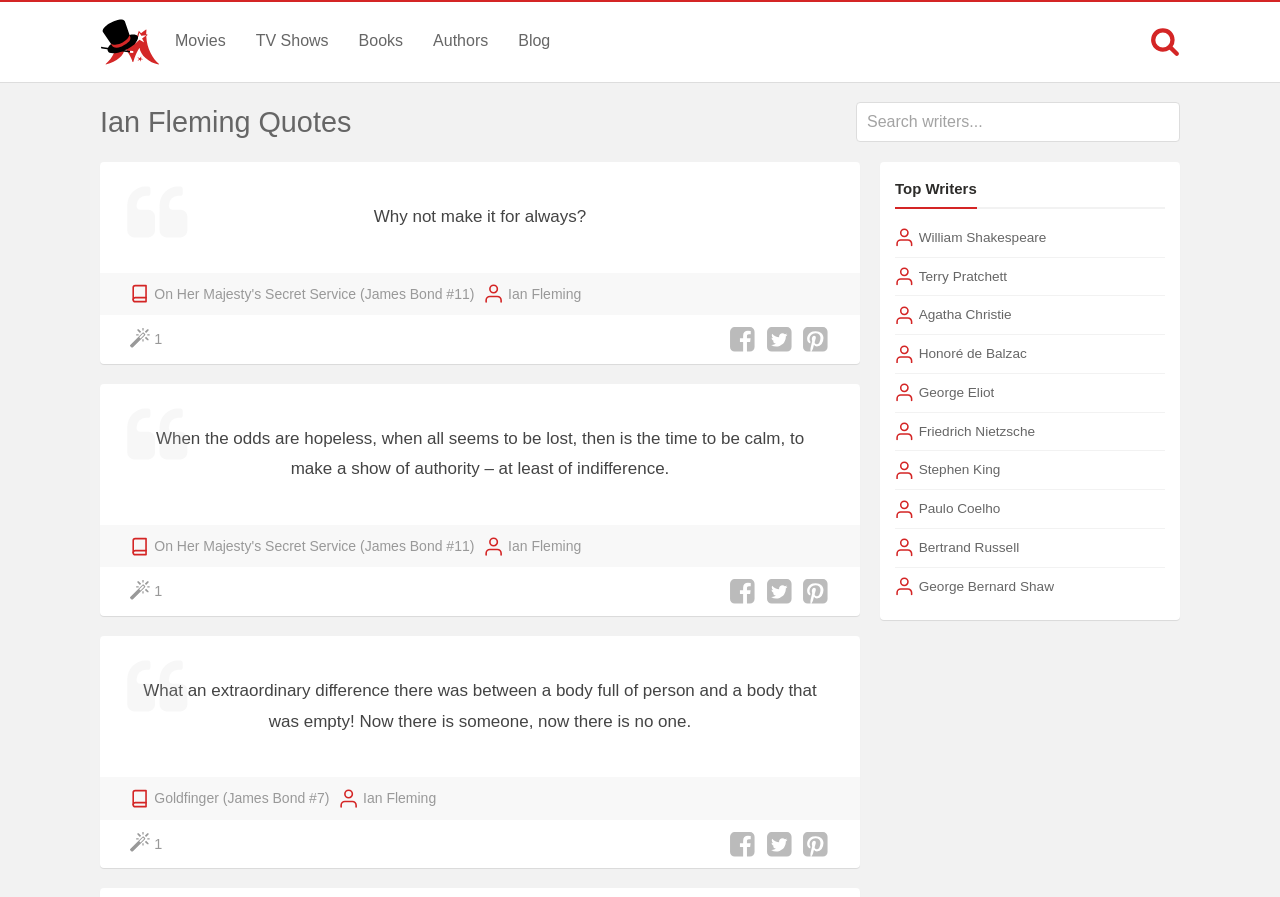Answer the following query concisely with a single word or phrase:
What is the title of the second writer in the 'Top Writers' section?

Terry Pratchett